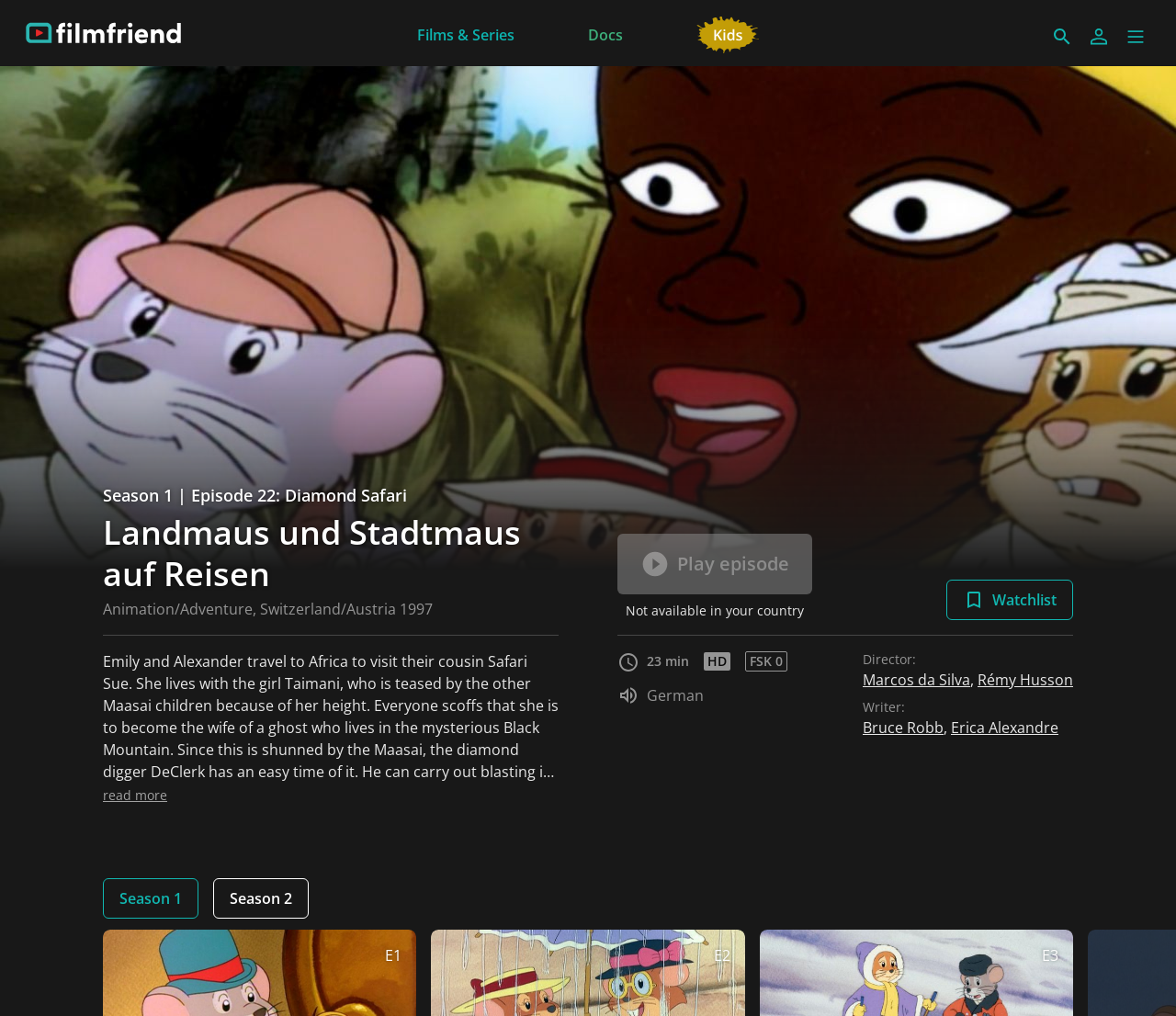Who are the directors of the episode?
Examine the image and give a concise answer in one word or a short phrase.

Marcos da Silva, Rémy Husson